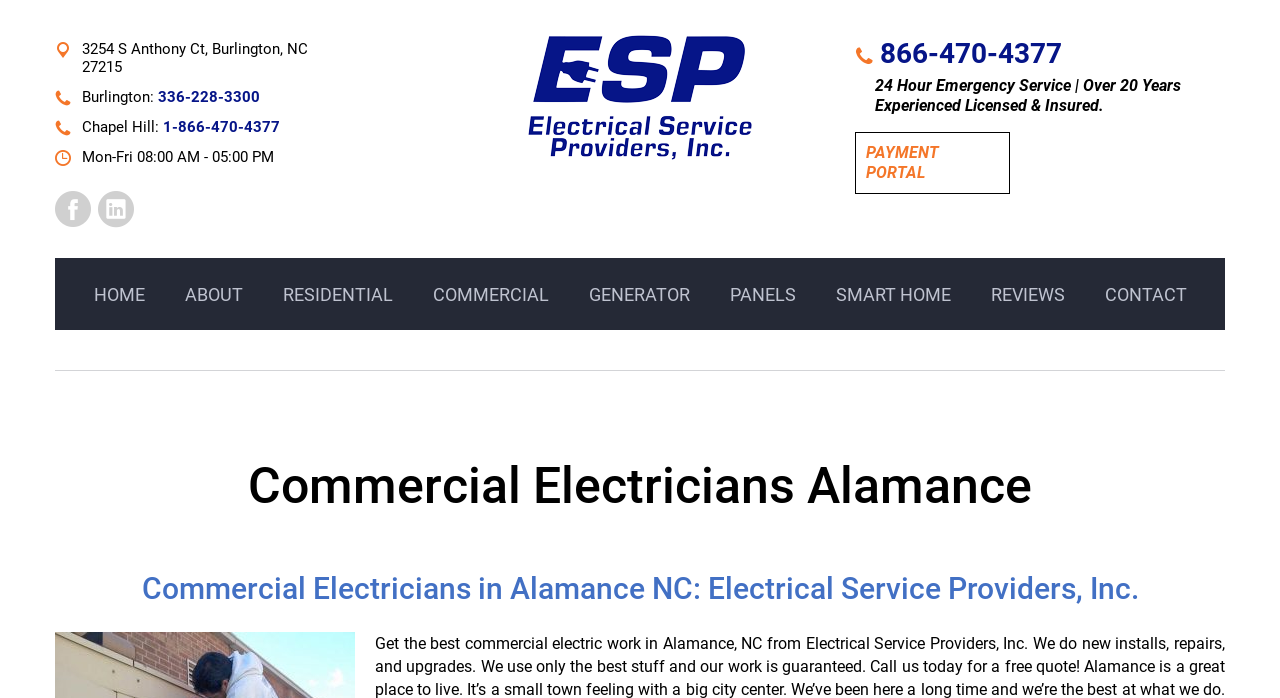Please find the bounding box coordinates of the element that must be clicked to perform the given instruction: "Go back to top of the page". The coordinates should be four float numbers from 0 to 1, i.e., [left, top, right, bottom].

None